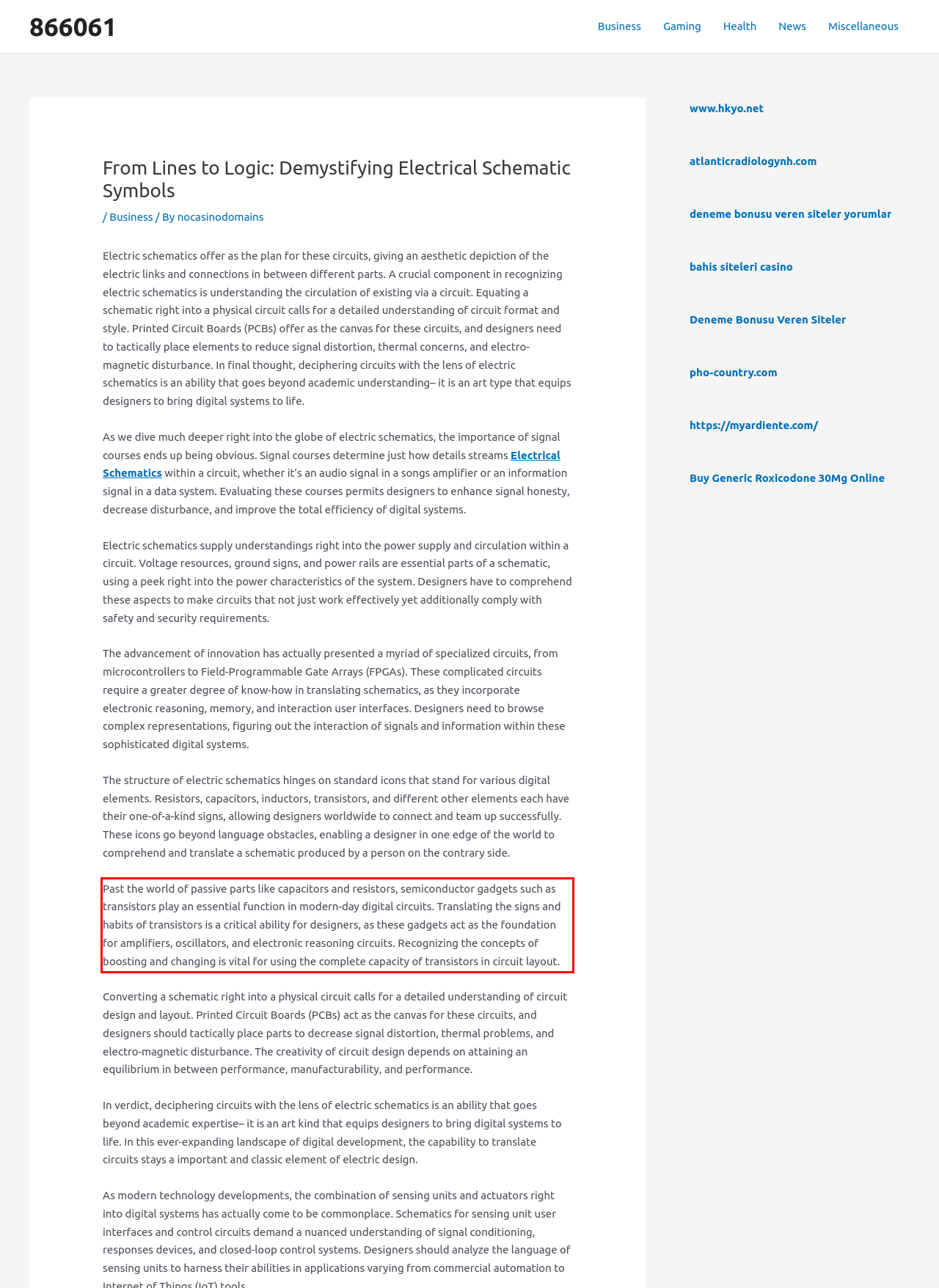Please analyze the provided webpage screenshot and perform OCR to extract the text content from the red rectangle bounding box.

Past the world of passive parts like capacitors and resistors, semiconductor gadgets such as transistors play an essential function in modern-day digital circuits. Translating the signs and habits of transistors is a critical ability for designers, as these gadgets act as the foundation for amplifiers, oscillators, and electronic reasoning circuits. Recognizing the concepts of boosting and changing is vital for using the complete capacity of transistors in circuit layout.